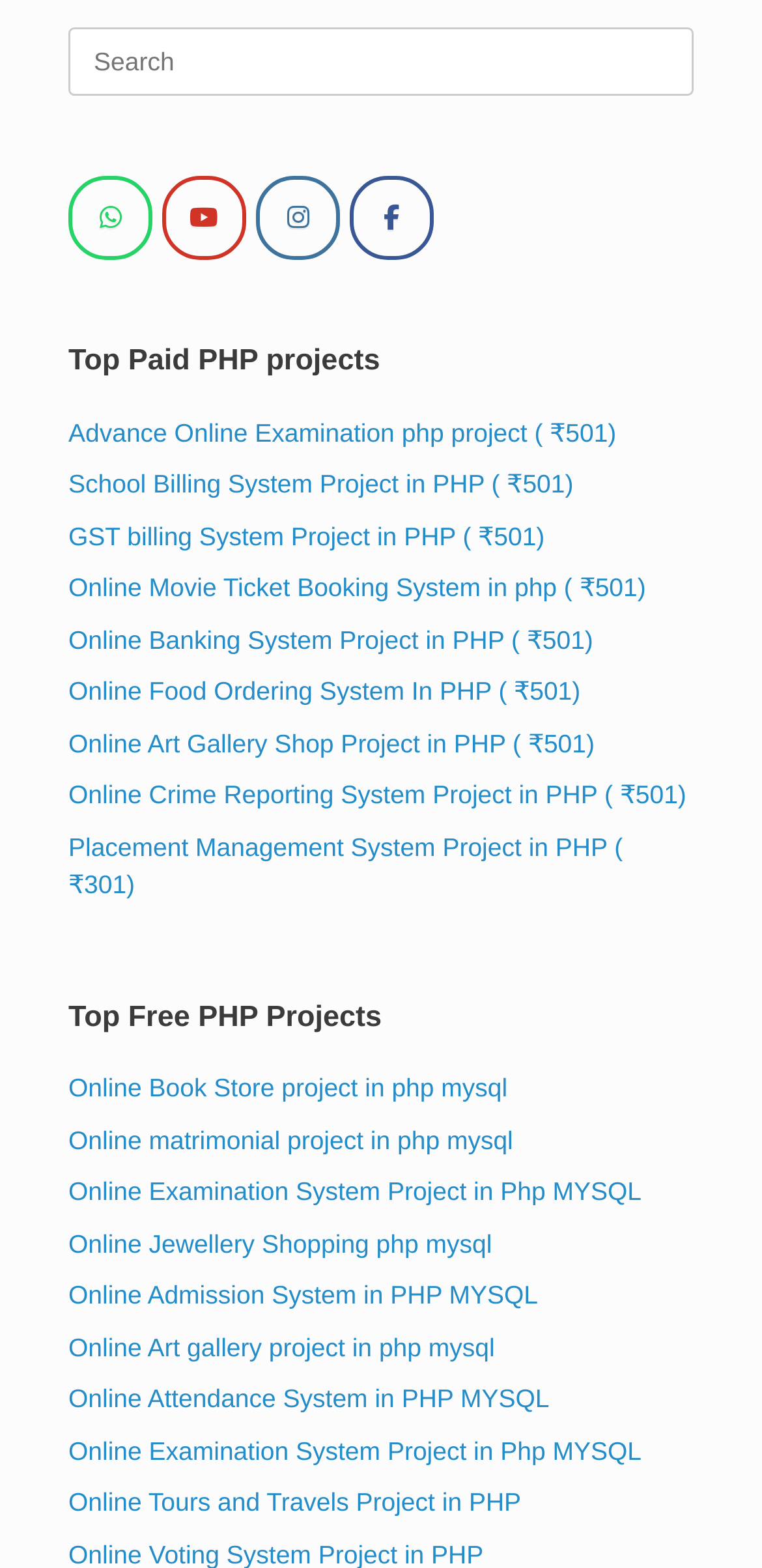Using the description: "Online Jewellery Shopping php mysql", identify the bounding box of the corresponding UI element in the screenshot.

[0.09, 0.784, 0.646, 0.802]